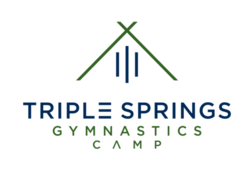What is the focus of the camp according to the design elements?
Provide a fully detailed and comprehensive answer to the question.

The design elements suggest a focus on physical activity and community, making it clear that this camp is centered around gymnastics and related experiences.